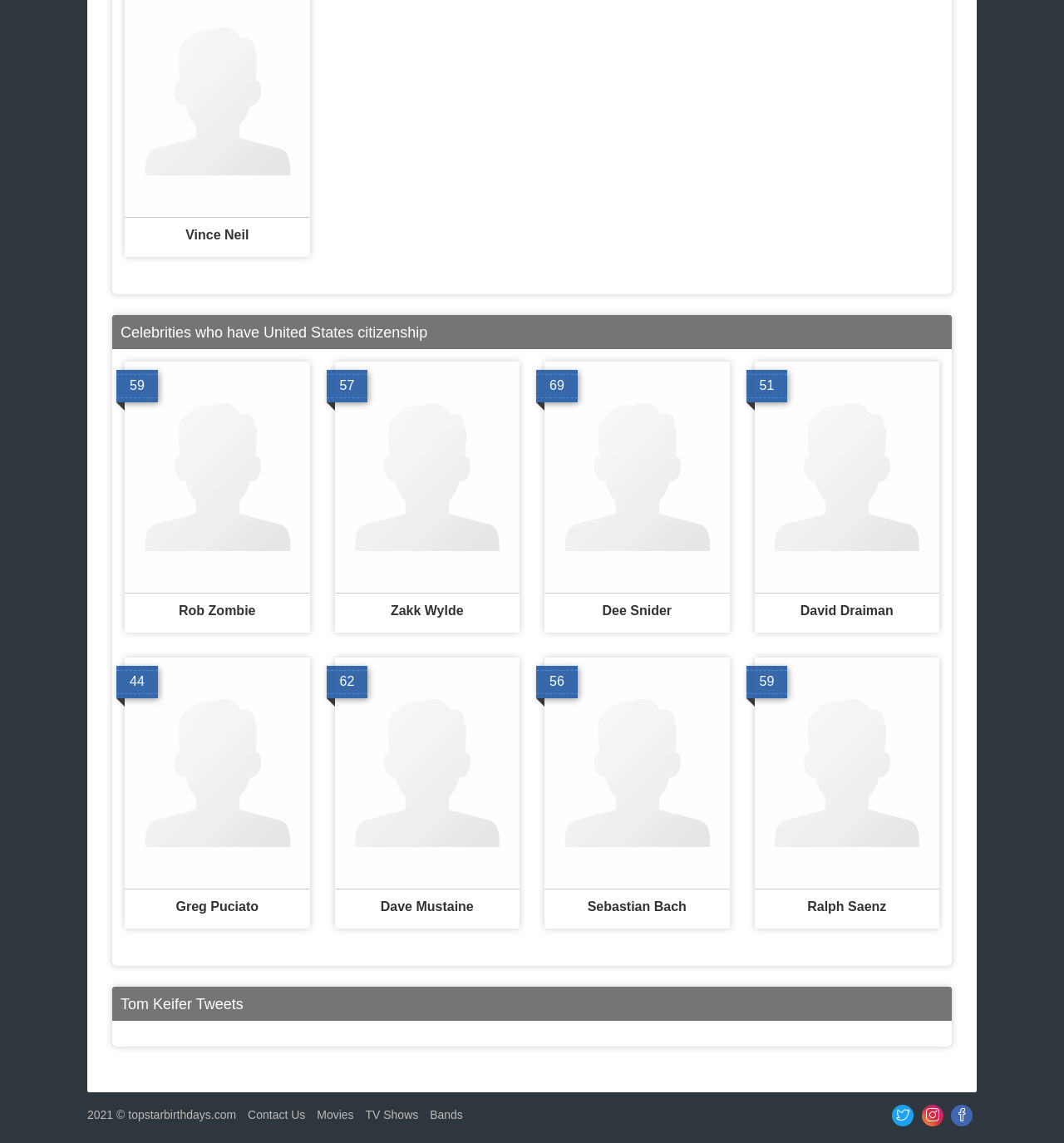What is the copyright year of the website?
Please respond to the question thoroughly and include all relevant details.

I found the answer by looking at the StaticText element '2021 © topstarbirthdays.com' at the bottom of the page.